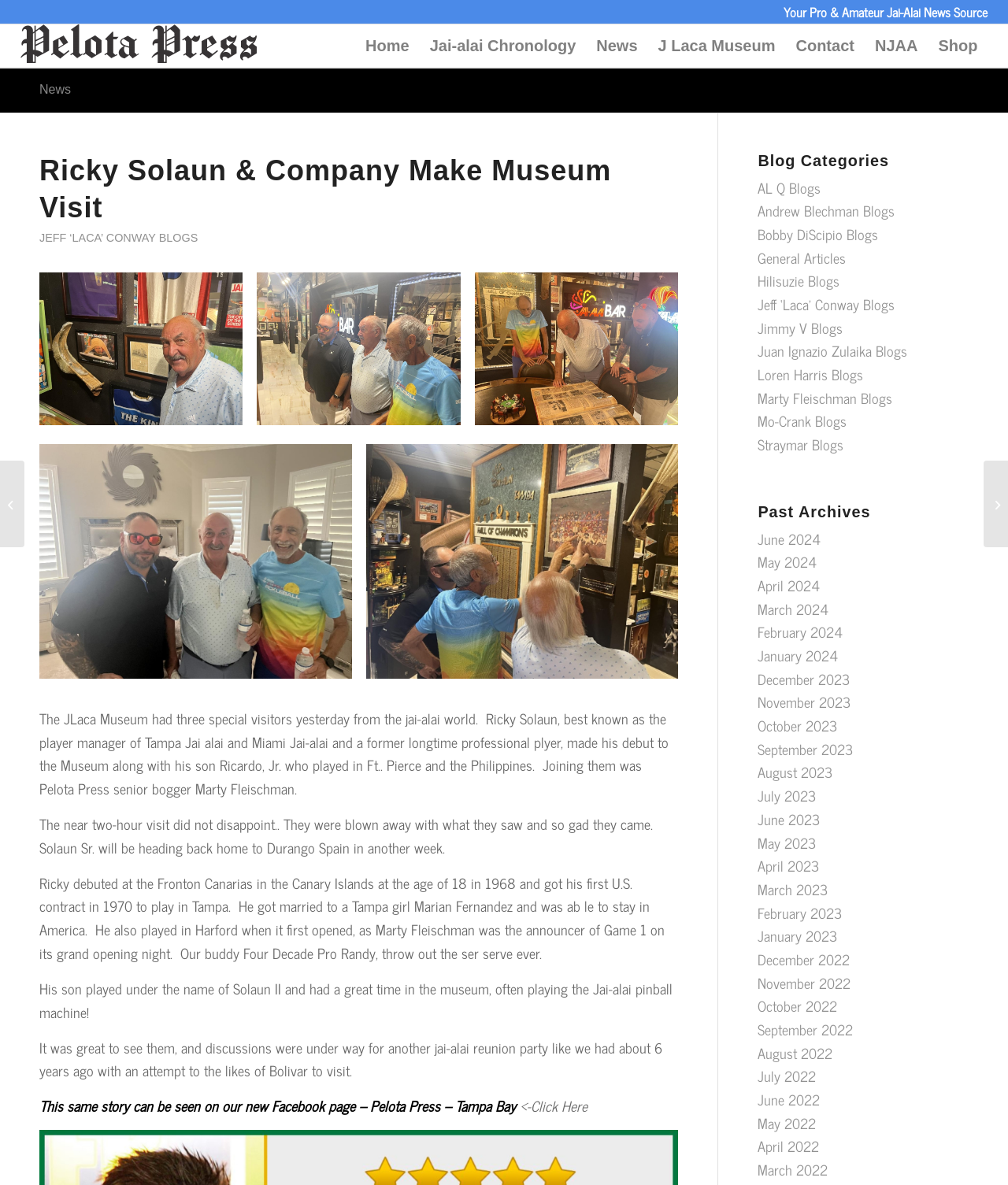Generate a comprehensive caption for the webpage you are viewing.

The webpage is a news article from Pelota Press, a website focused on jai-alai news and information. At the top of the page, there is a header section with a logo and a navigation menu consisting of seven links: Home, Jai-alai Chronology, News, J Laca Museum, Contact, NJAA, and Shop.

Below the header, there is a main article section with a heading "Ricky Solaun & Company Make Museum Visit" and a subheading "JEFF ‘LACA’ CONWAY BLOGS". The article features five images, likely related to the museum visit, arranged horizontally across the page.

The article text is divided into five paragraphs, describing Ricky Solaun's visit to the JLaca Museum with his son Ricardo, Jr. and Pelota Press senior blogger Marty Fleischman. The text provides details about Ricky Solaun's background, his experience at the museum, and discussions about a potential jai-alai reunion party.

To the right of the article, there are two sections: "Blog Categories" and "Past Archives". The "Blog Categories" section lists 14 links to different blog categories, such as AL Q Blogs, Andrew Blechman Blogs, and Marty Fleischman Blogs. The "Past Archives" section lists 24 links to past articles, organized by month and year, from June 2024 to December 2022.

At the bottom of the page, there are two more links: "“At the Right Place, At the Right Time”" and "N Miami vs Tampa Bay Tournament II June 10-11th".